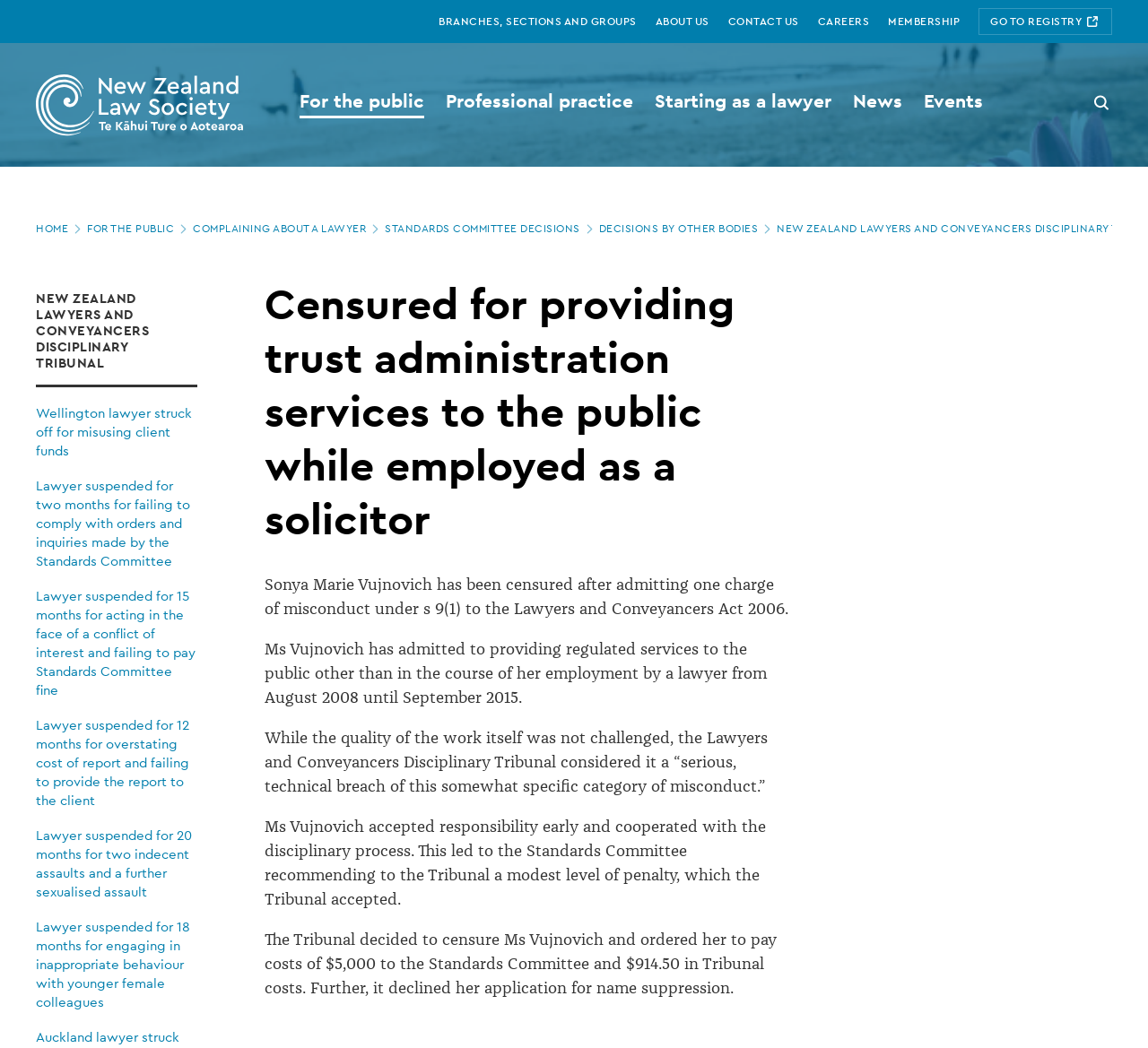Kindly determine the bounding box coordinates of the area that needs to be clicked to fulfill this instruction: "Go to the 'FOR THE PUBLIC' page".

[0.252, 0.051, 0.379, 0.149]